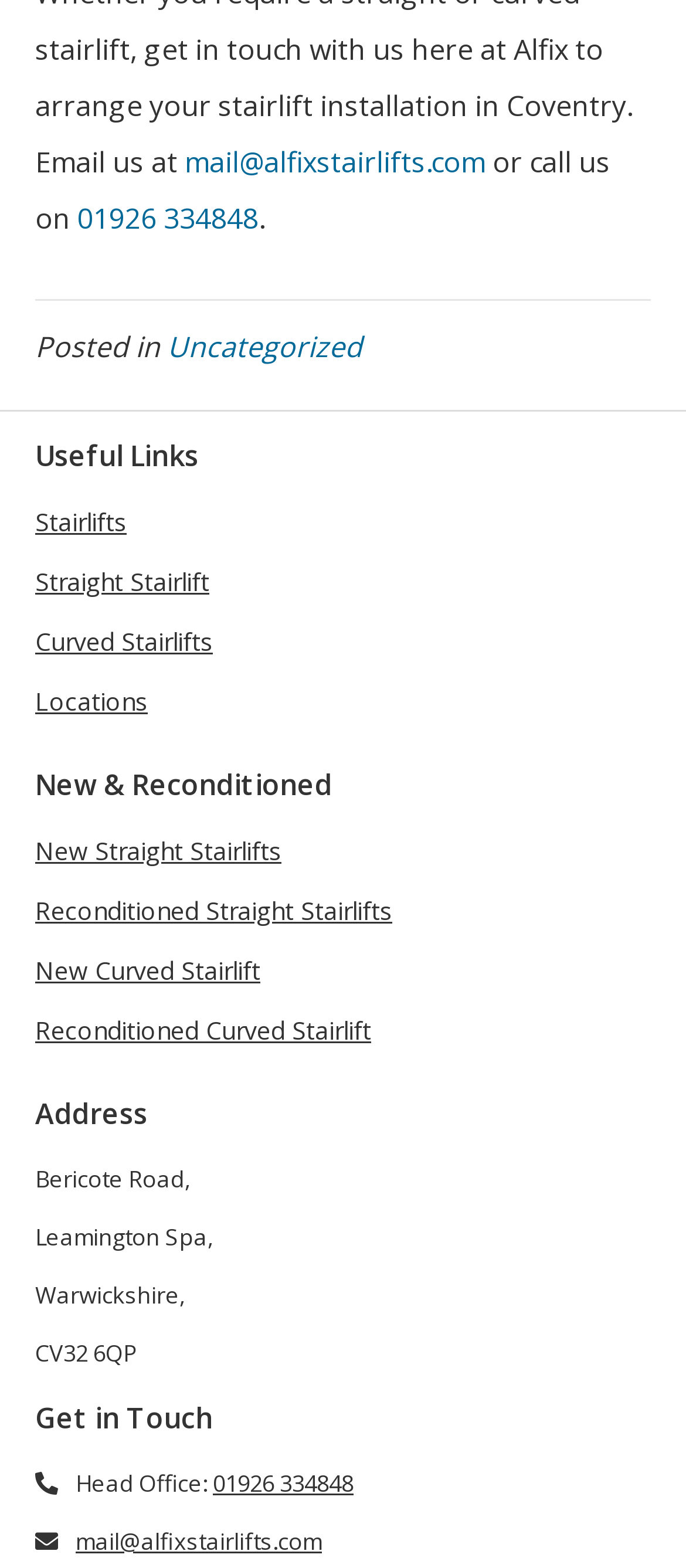Identify the bounding box coordinates of the area you need to click to perform the following instruction: "call us on the phone number".

[0.113, 0.126, 0.377, 0.151]